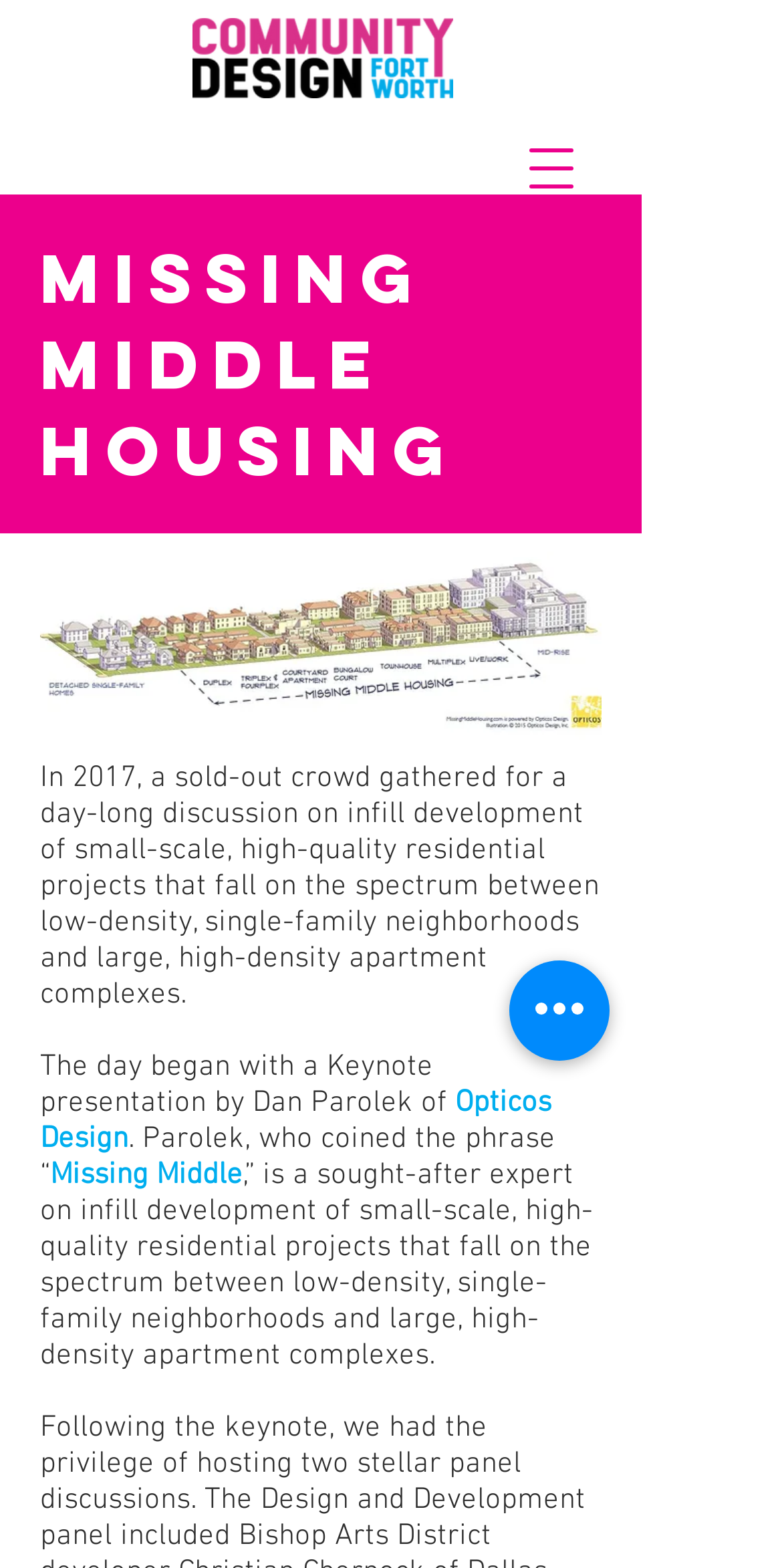Please provide a comprehensive response to the question below by analyzing the image: 
What is the topic of the day-long discussion?

Based on the webpage content, it is clear that the topic of the day-long discussion is infill development of small-scale, high-quality residential projects. This is mentioned in the static text 'In 2017, a sold-out crowd gathered for a day-long discussion on infill development of small-scale, high-quality residential projects...'.